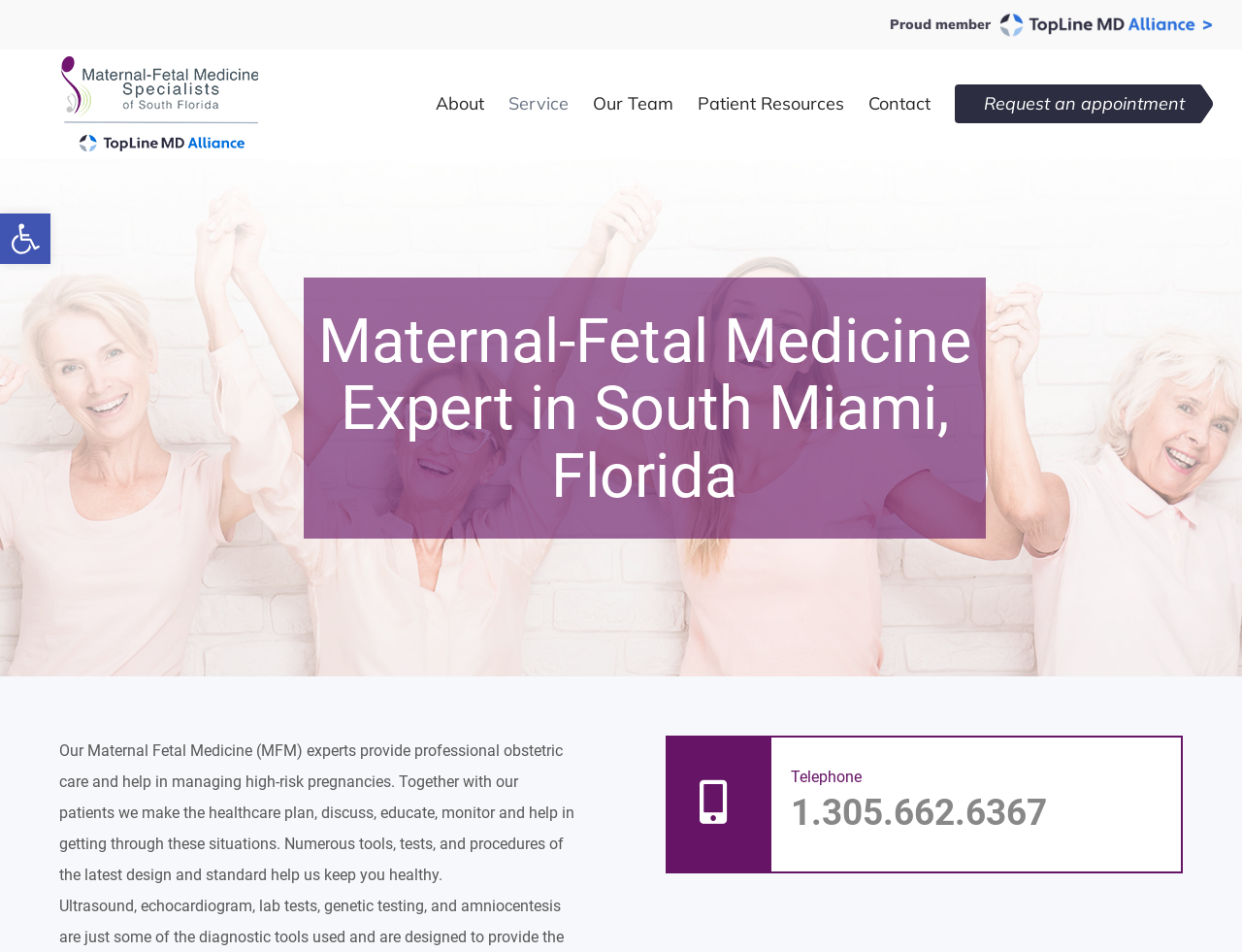Locate the bounding box coordinates of the element that should be clicked to execute the following instruction: "Call the office".

[0.637, 0.832, 0.843, 0.876]